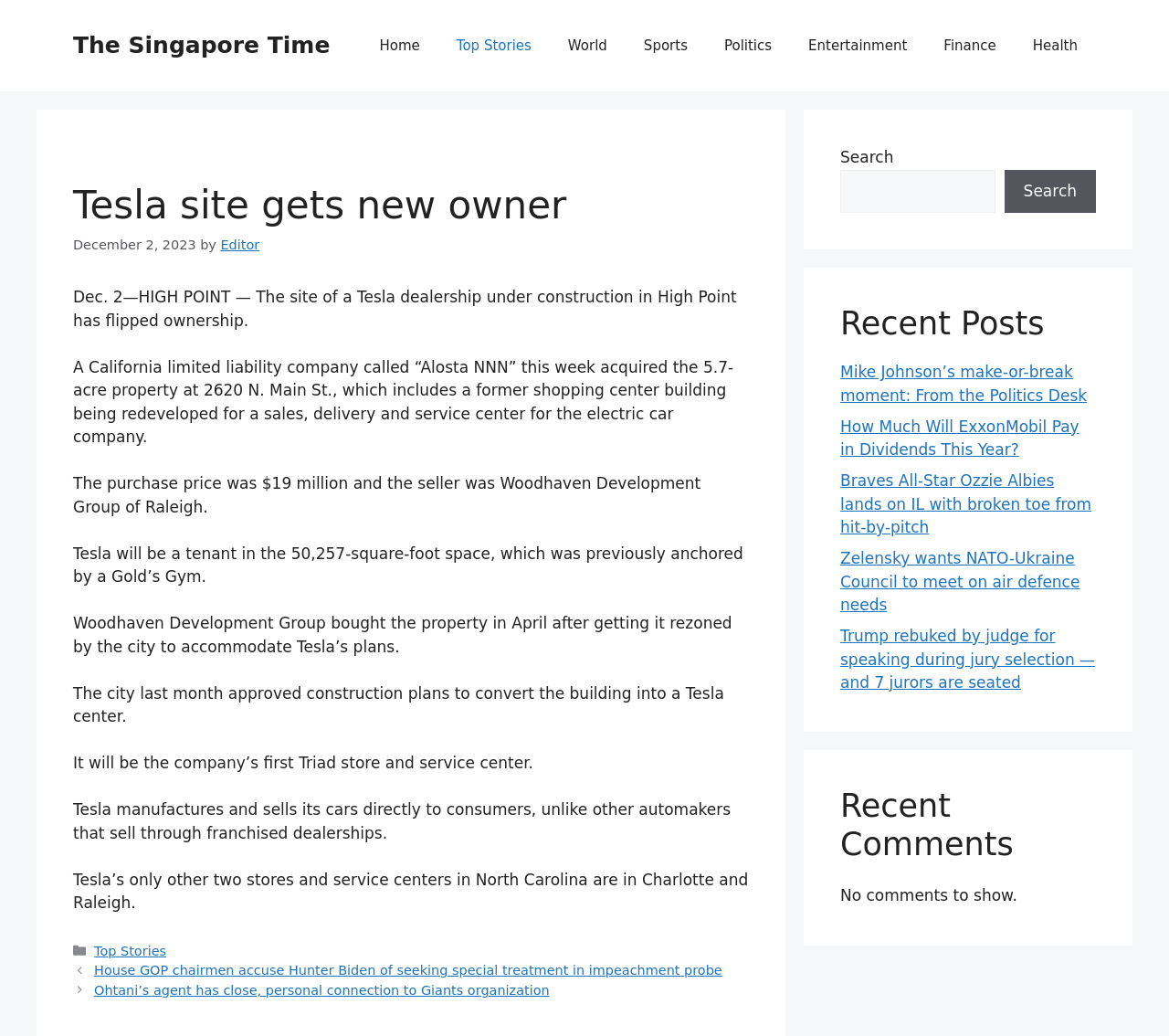Please determine the bounding box coordinates of the clickable area required to carry out the following instruction: "Search for something". The coordinates must be four float numbers between 0 and 1, represented as [left, top, right, bottom].

[0.719, 0.164, 0.851, 0.205]